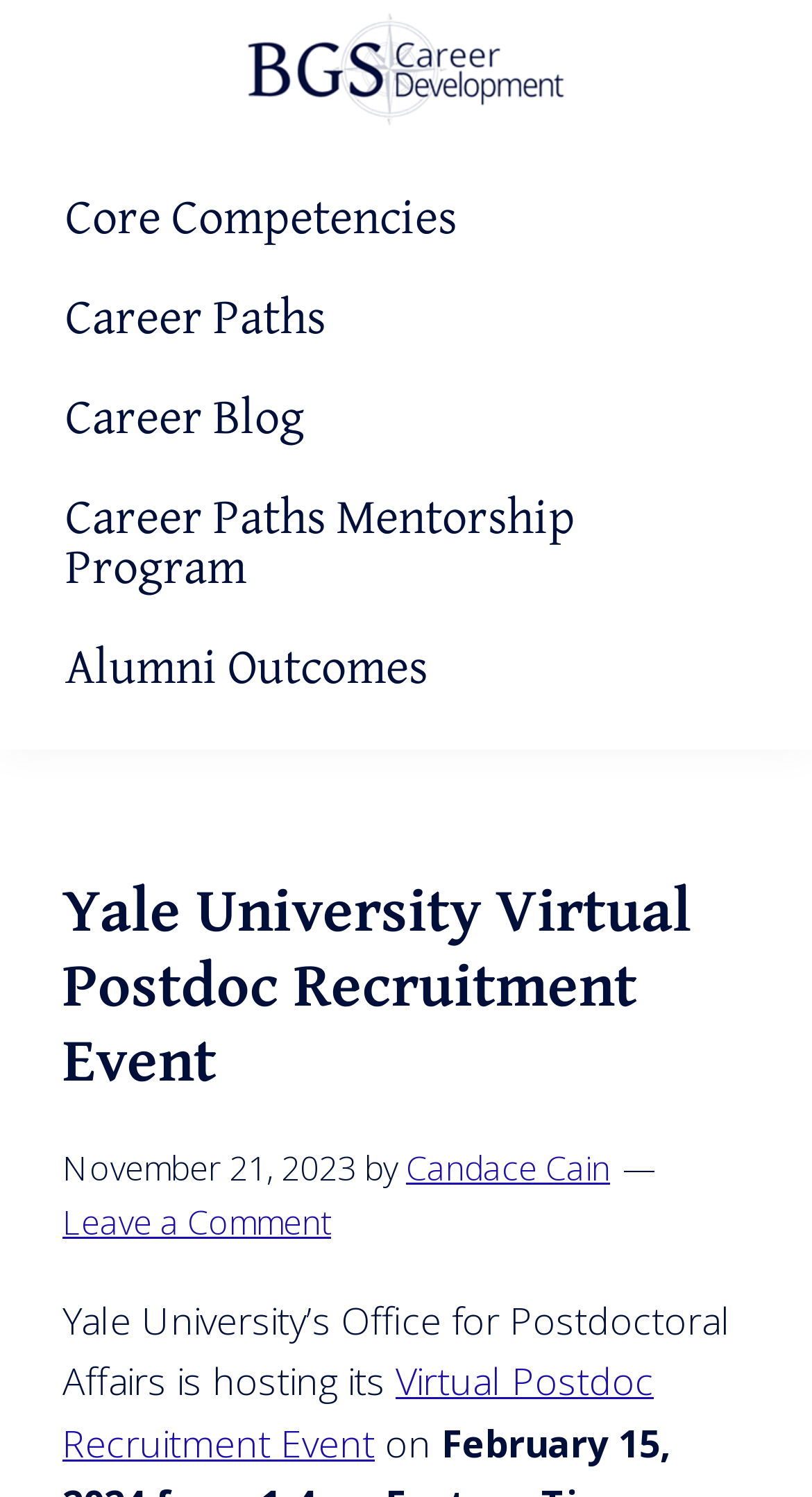Please extract the webpage's main title and generate its text content.

Yale University Virtual Postdoc Recruitment Event  